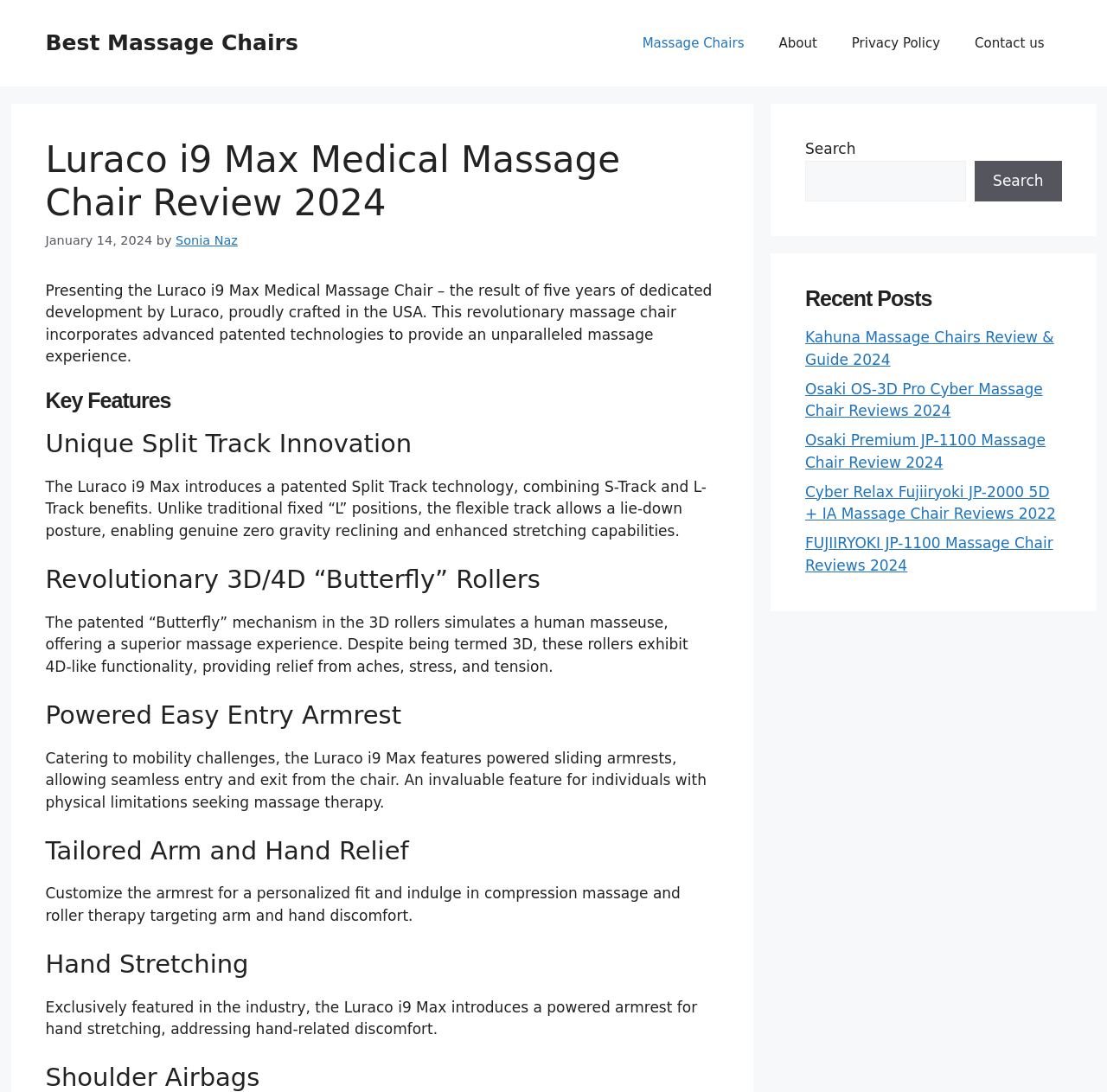Please determine the bounding box of the UI element that matches this description: Sonia Naz. The coordinates should be given as (top-left x, top-left y, bottom-right x, bottom-right y), with all values between 0 and 1.

[0.159, 0.214, 0.215, 0.226]